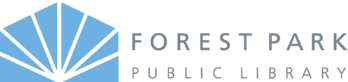What is written in bold uppercase letters?
From the image, respond using a single word or phrase.

FOREST PARK